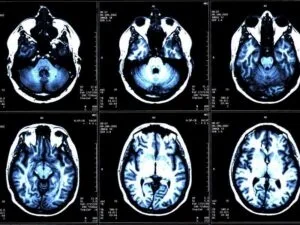What do the MRI scans highlight?
Please elaborate on the answer to the question with detailed information.

According to the caption, the MRI scans provide detailed cross-sectional views of the brain, highlighting its structural features, which suggests that they are intended to showcase the brain's anatomical layout.